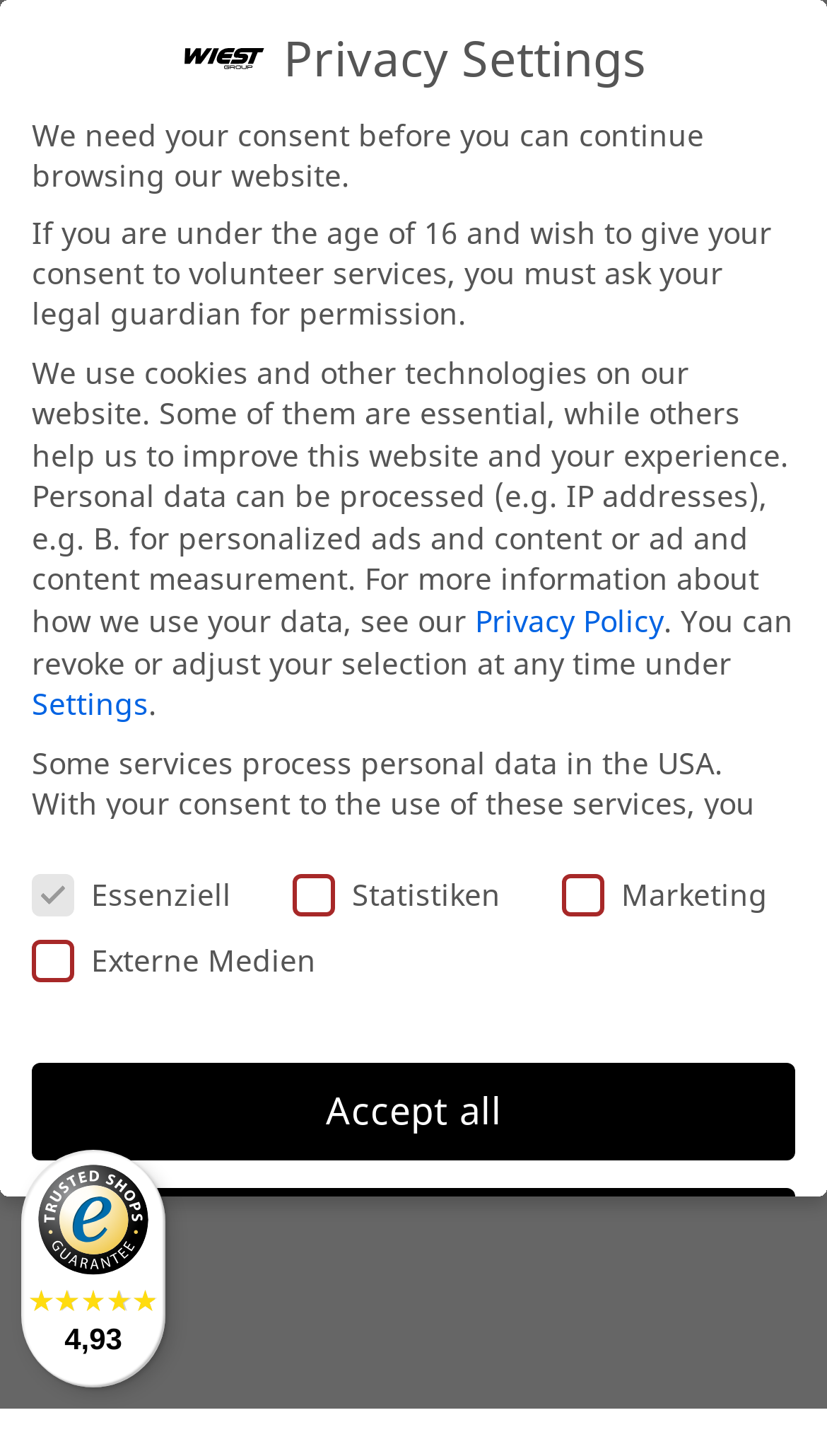What is the average rating of the product?
Please use the image to provide an in-depth answer to the question.

I found the average rating of the product by looking at the text '4,93' displayed at the bottom of the page, which indicates the average rating of the product.